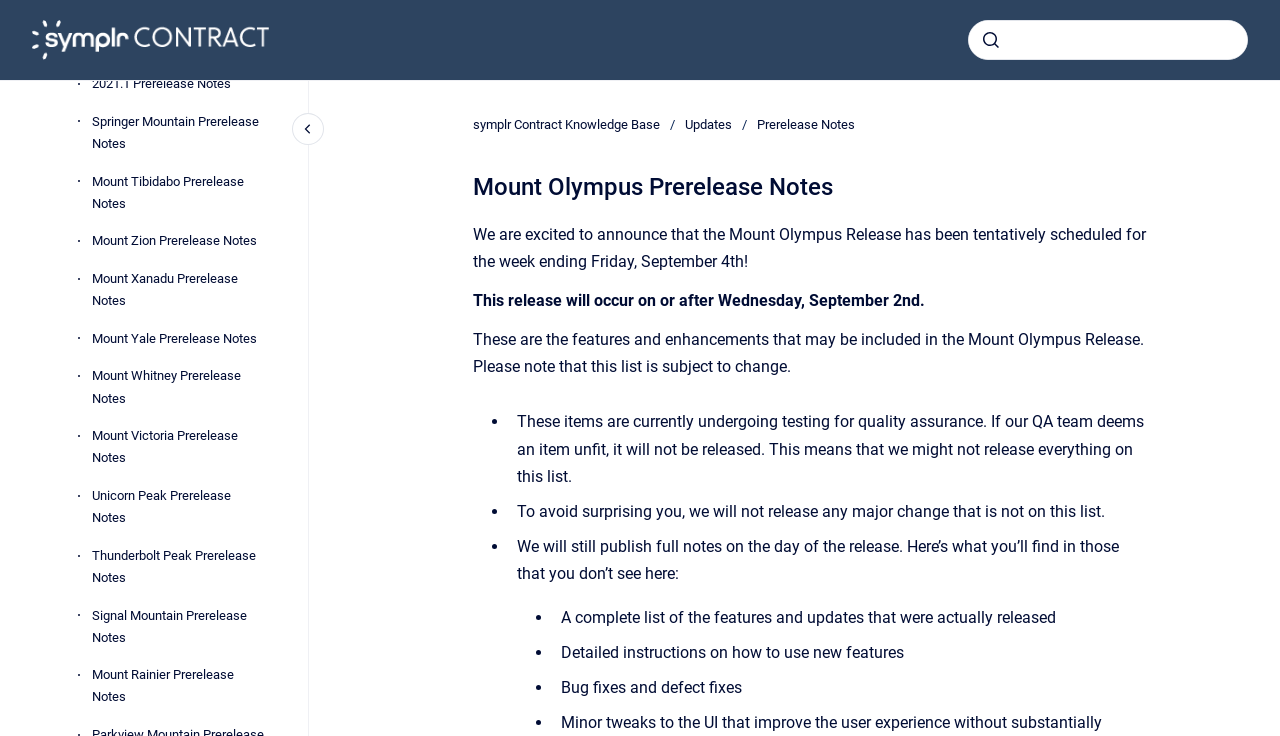Identify the bounding box coordinates of the part that should be clicked to carry out this instruction: "Log in to the website".

None